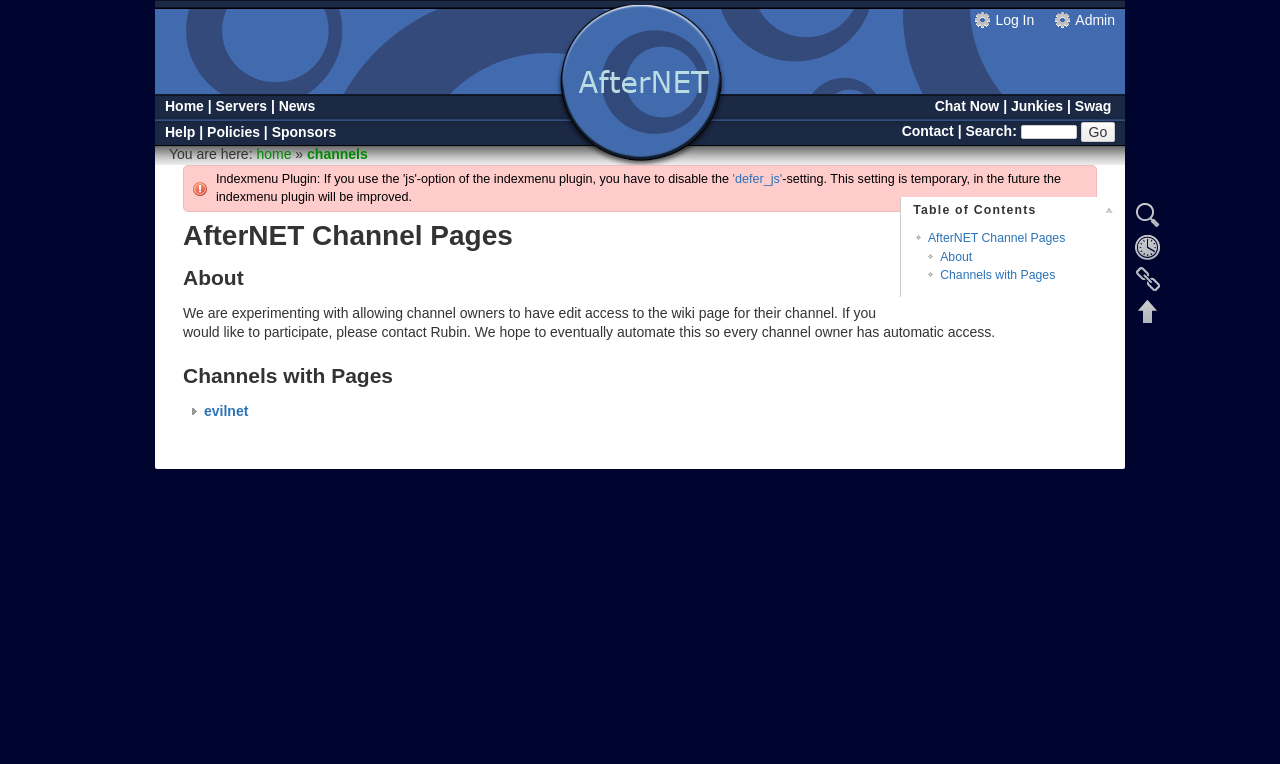Explain in detail what is displayed on the webpage.

This webpage appears to be a community portal or forum, specifically the "channels:home" page of AfterNET. At the top, there is a logo of AfterNET, and below it, a navigation menu with links to "Admin", "Log In", "Home", "Servers", "News", "Help", "Policies", "Sponsors", "Chat Now", "Junkies", and "Swag". 

To the right of the navigation menu, there is a search bar with a "Go" button. Below the search bar, there is a link to "Contact" and a separator line. 

On the left side of the page, there is a section with a heading "You are here:" followed by a breadcrumb trail showing the current location as "home" within "channels". 

Below this section, there is a main content area with a heading "Table of Contents". This area contains a list of links, including "AfterNET Channel Pages", "About", and "Channels with Pages", each with a corresponding list marker. 

Further down, there are three sections with headings "AfterNET Channel Pages", "About", and "Channels with Pages", each containing descriptive text. The "Channels with Pages" section also contains a tree view with a single item "evilnet" that can be expanded. 

At the bottom right of the page, there are links to "Show pagesource", "Old revisions", "Backlinks", and "Back to top", each with corresponding keyboard shortcuts.